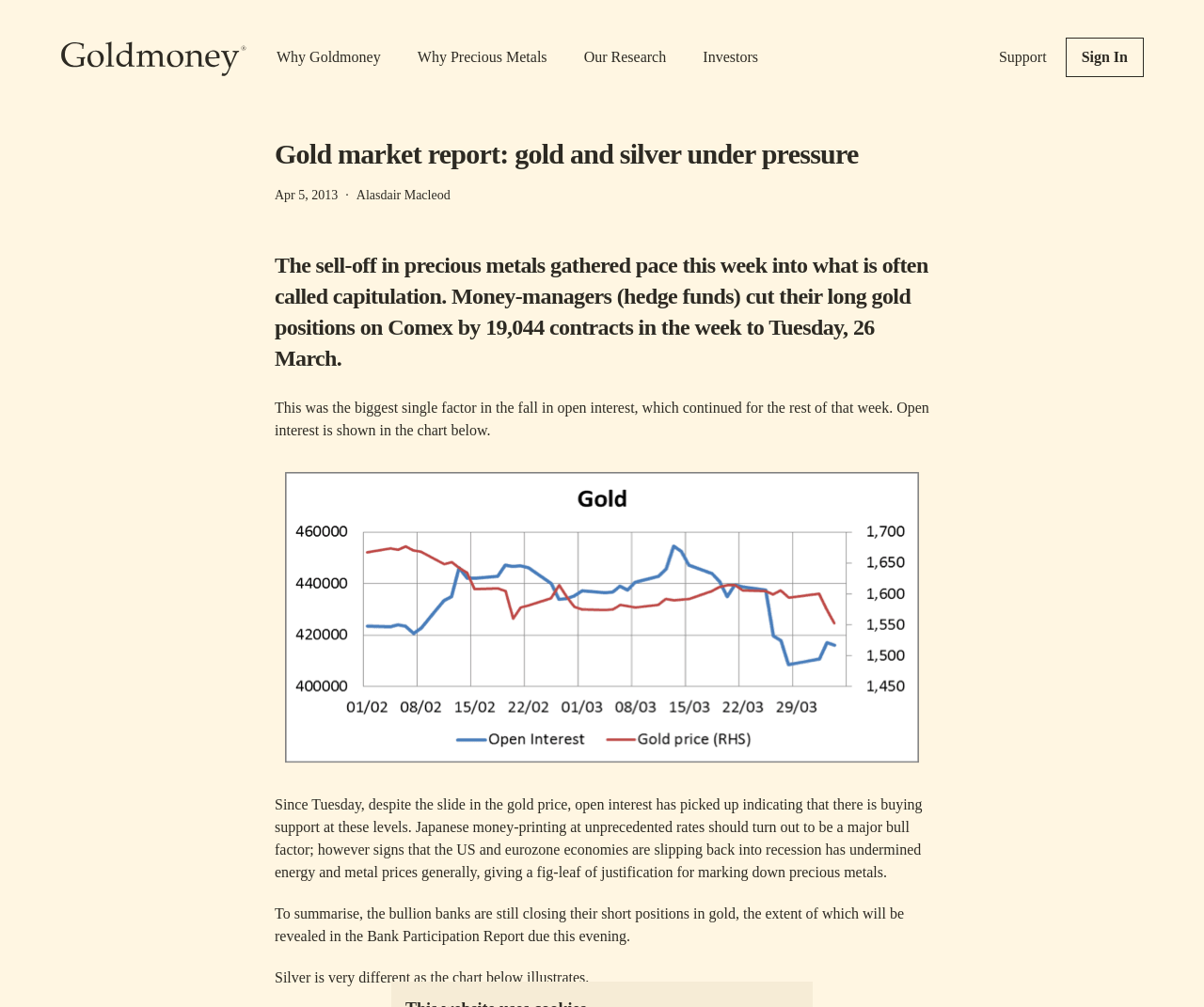Find the bounding box coordinates for the element described here: "Investors".

[0.584, 0.046, 0.63, 0.068]